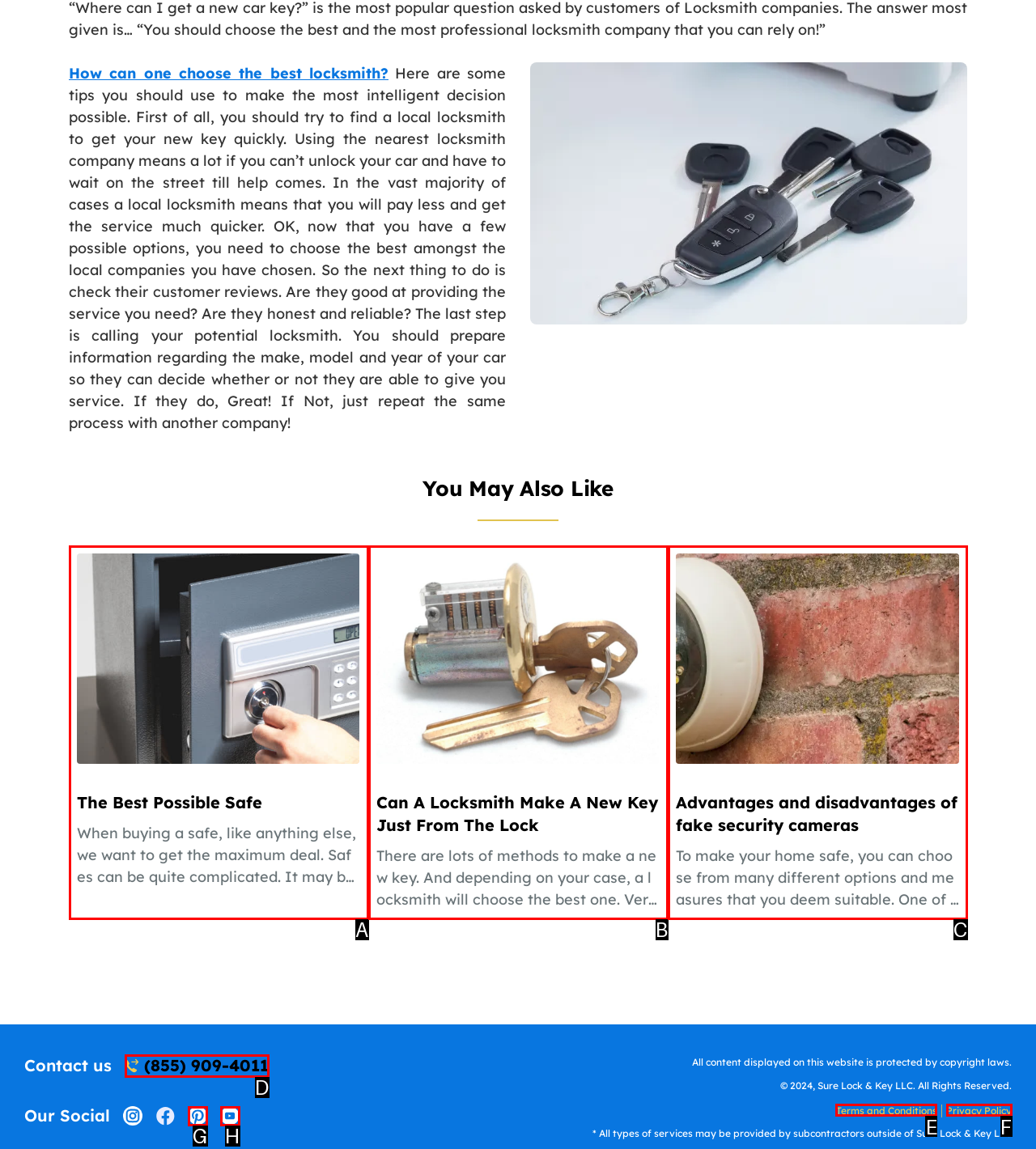Refer to the description: (855) 909-4011 and choose the option that best fits. Provide the letter of that option directly from the options.

D